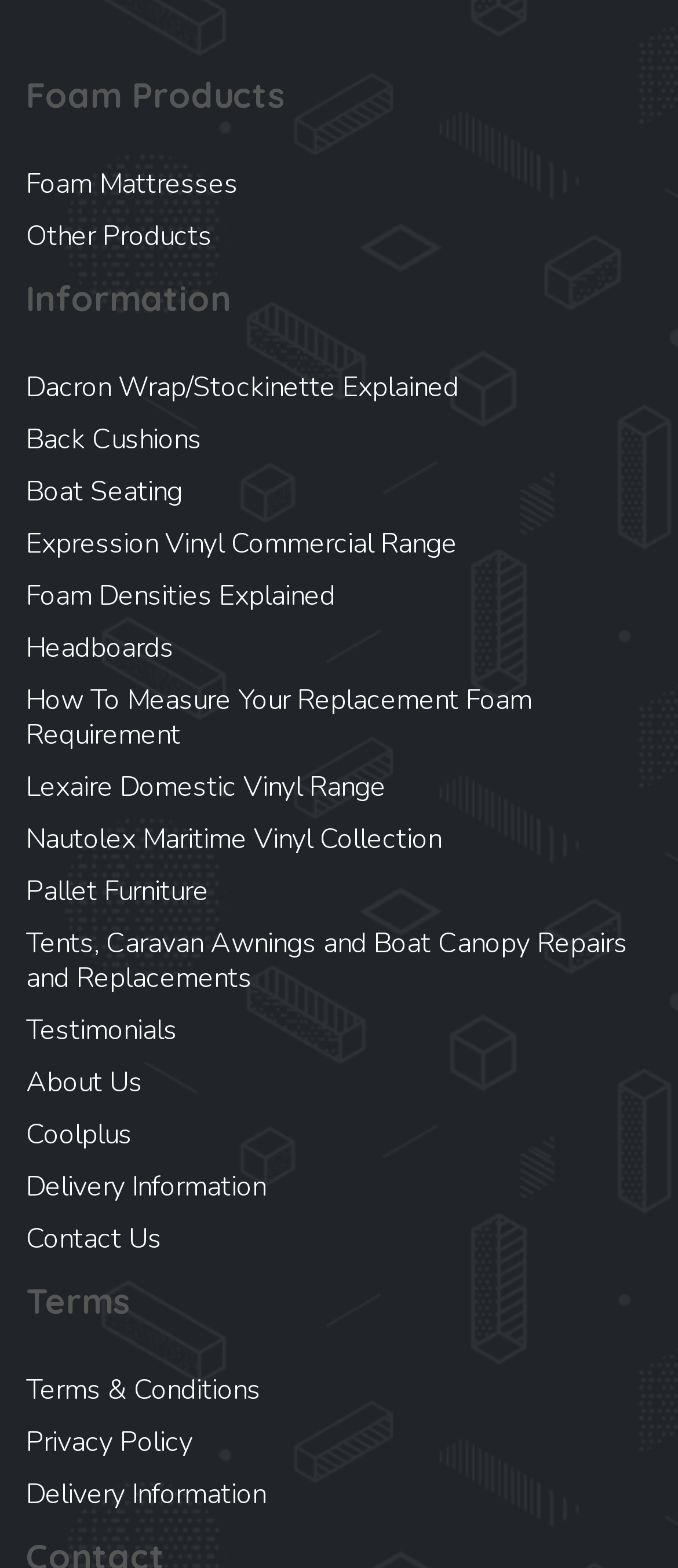Using the description "Nautolex Maritime Vinyl Collection", predict the bounding box of the relevant HTML element.

[0.038, 0.523, 0.651, 0.547]